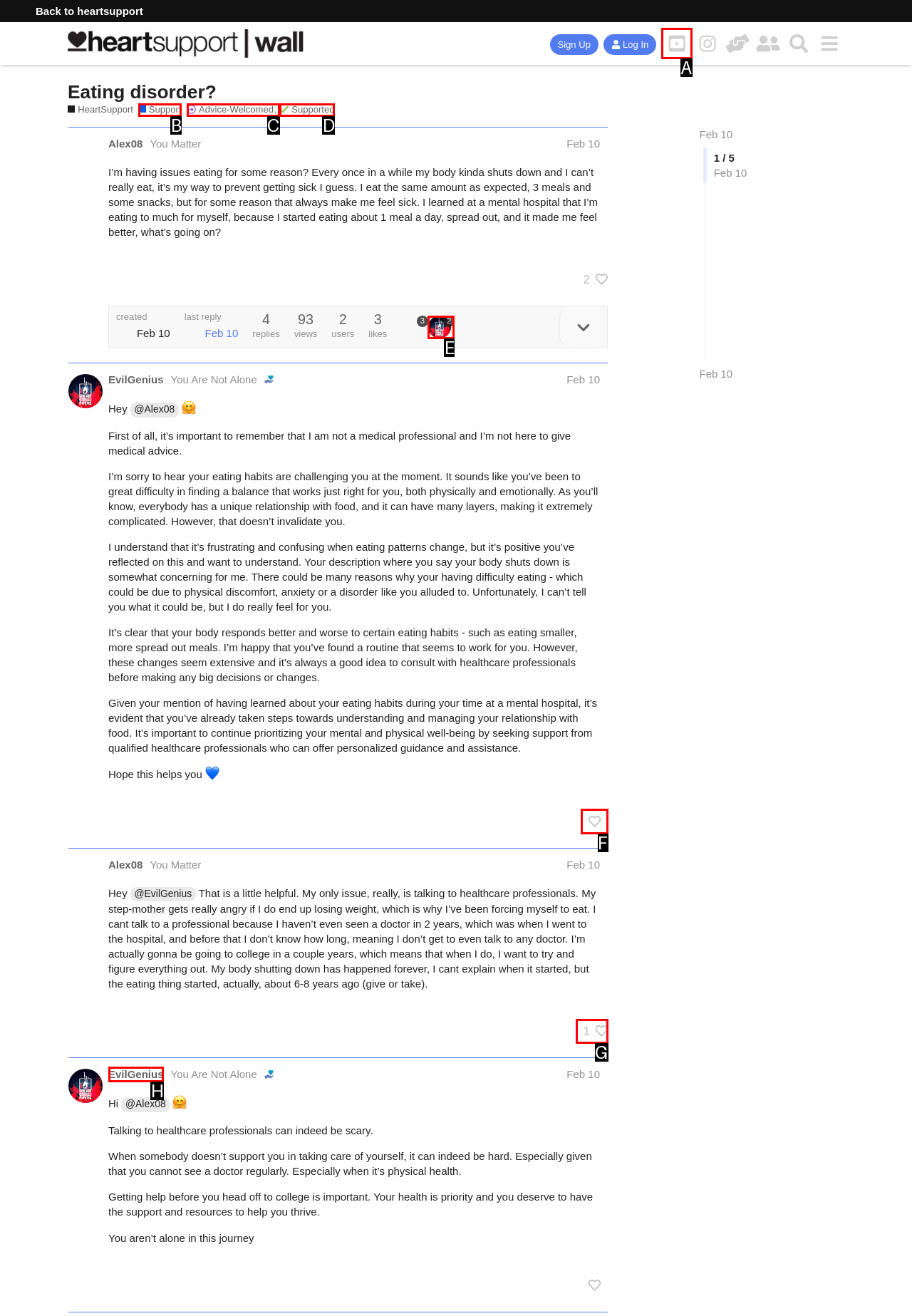Choose the UI element that best aligns with the description: title="Heartsupport on YouTube"
Respond with the letter of the chosen option directly.

A